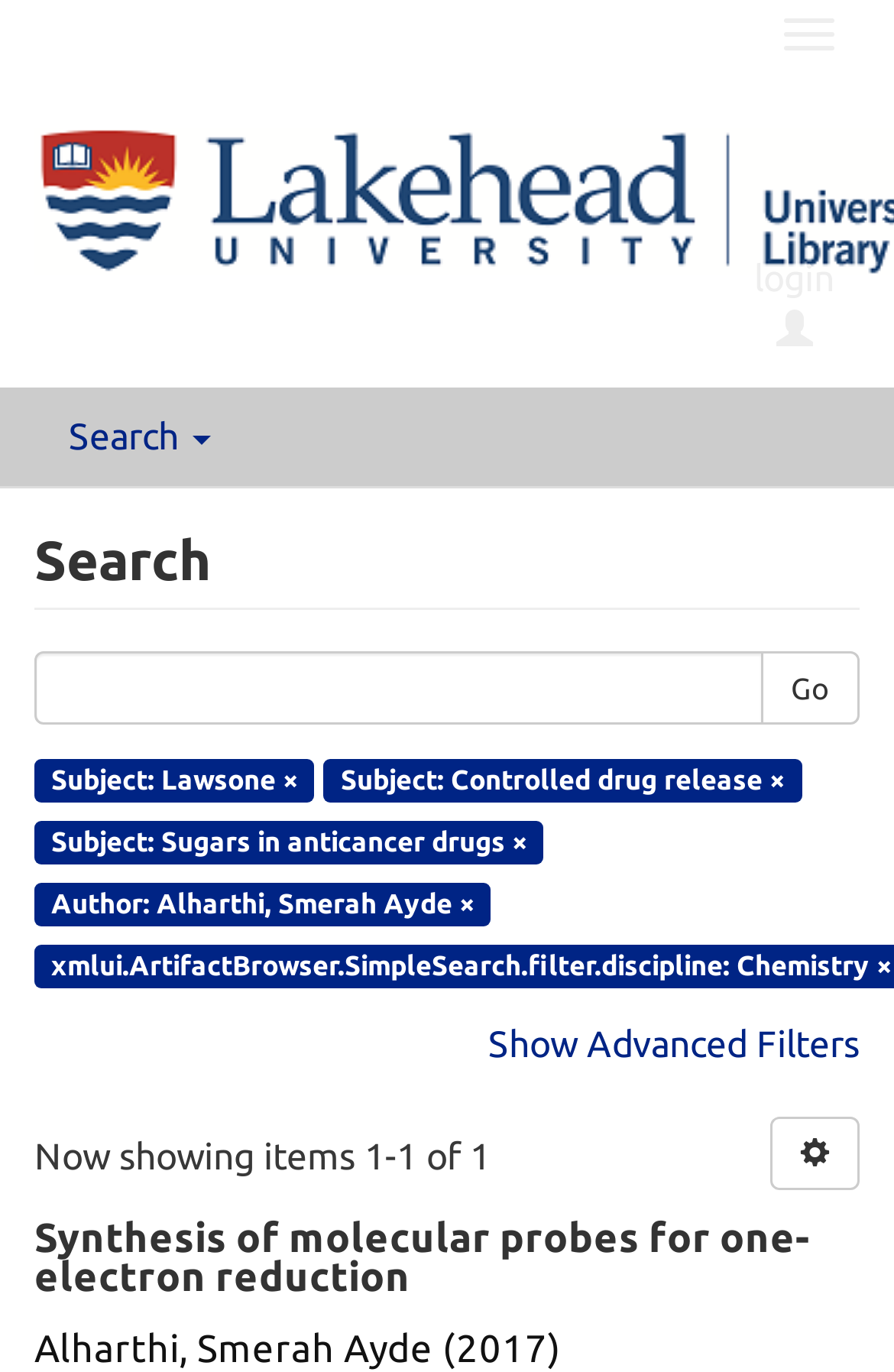Using the information shown in the image, answer the question with as much detail as possible: What is the current search result count?

I determined the answer by looking at the text 'Now showing items 1-1 of 1' which indicates that there is only one search result.